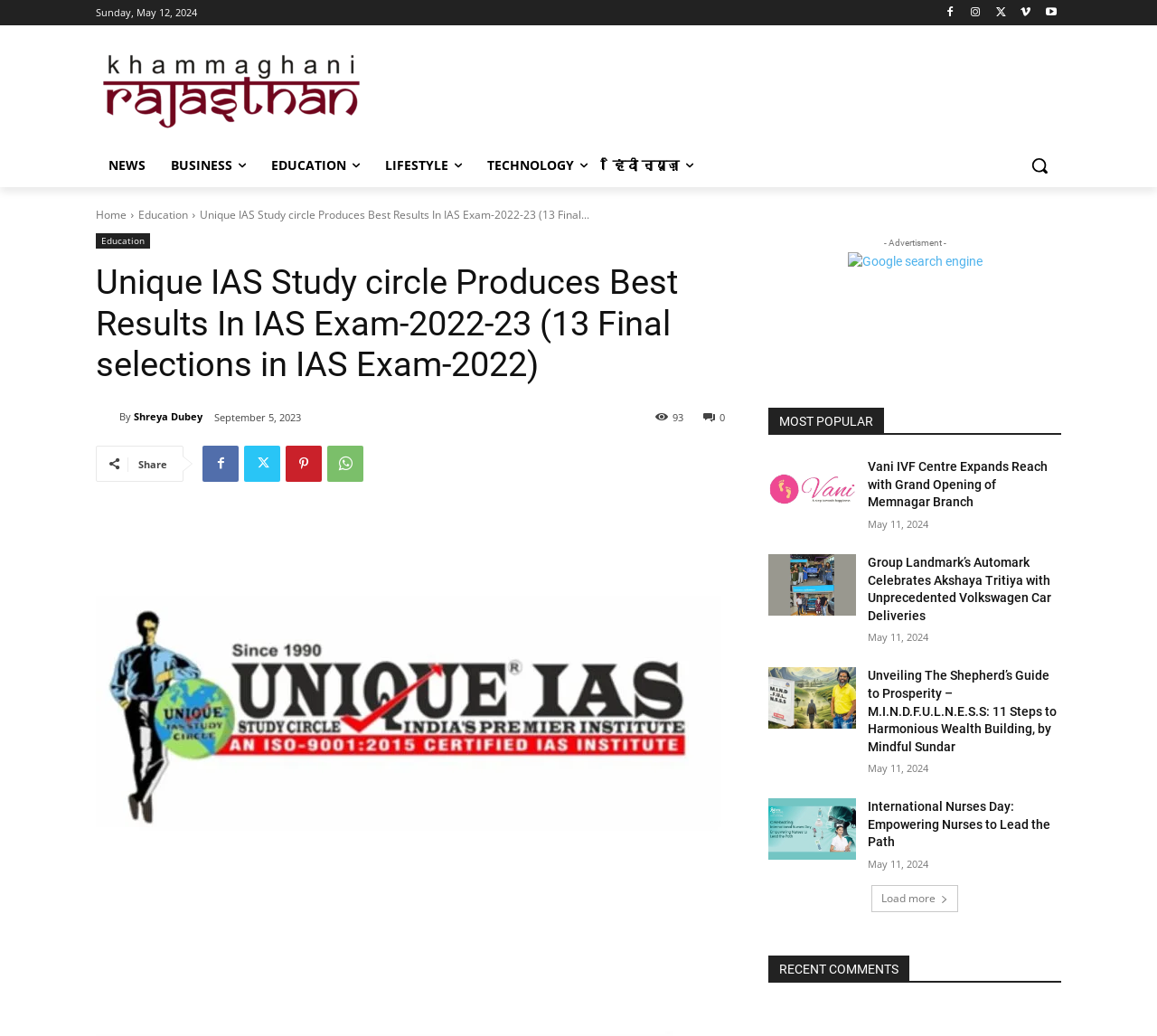Please respond in a single word or phrase: 
What is the name of the author of the news 'International Nurses Day: Empowering Nurses to Lead the Path'?

Not specified